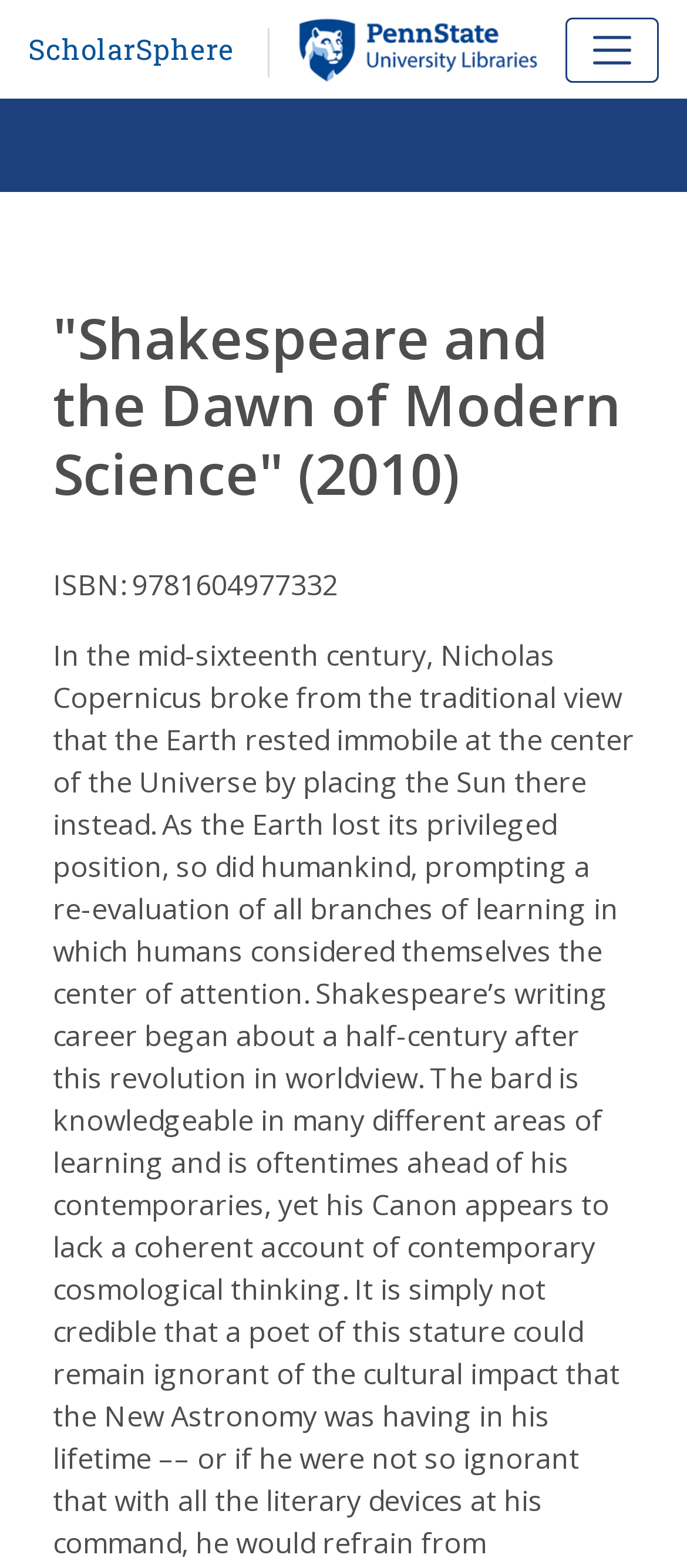Provide the bounding box coordinates for the UI element that is described by this text: "parent_node: ScholarSphere aria-label="Toggle navigation"". The coordinates should be in the form of four float numbers between 0 and 1: [left, top, right, bottom].

[0.823, 0.011, 0.959, 0.052]